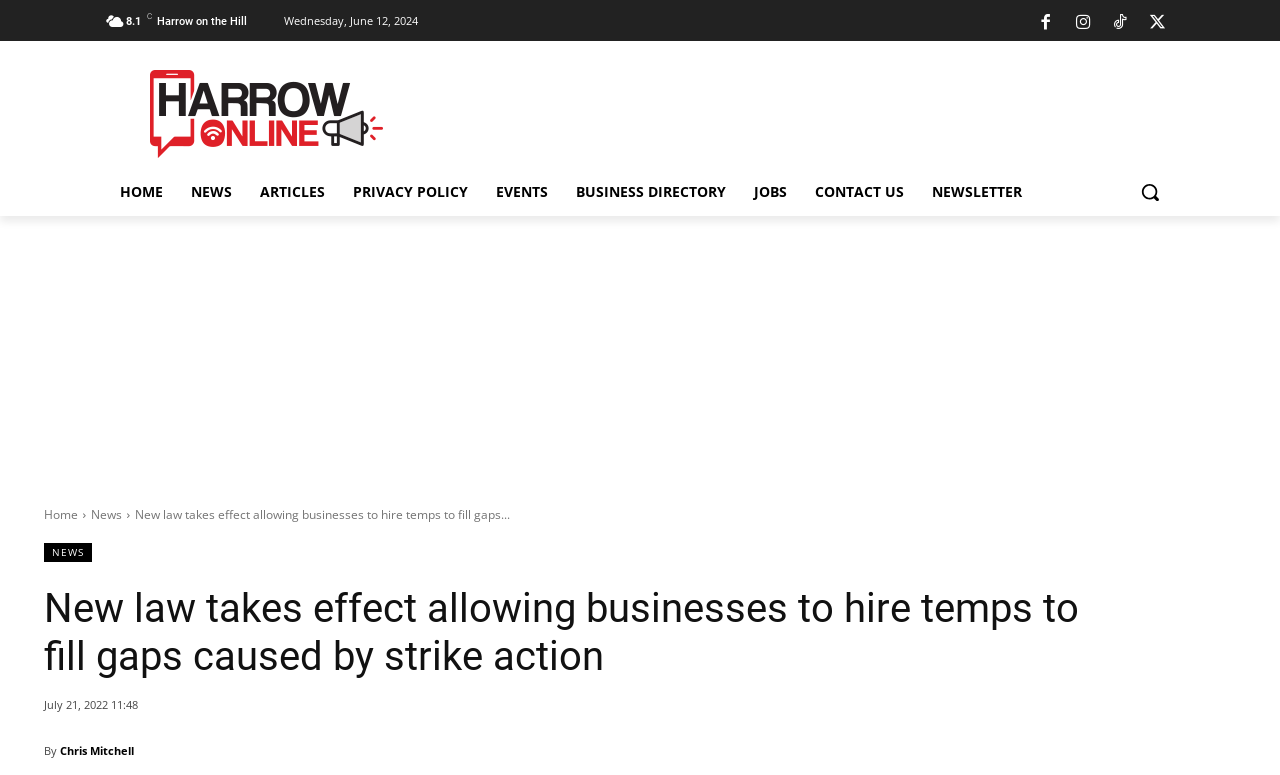Predict the bounding box of the UI element that fits this description: "Contact Us".

[0.626, 0.217, 0.717, 0.279]